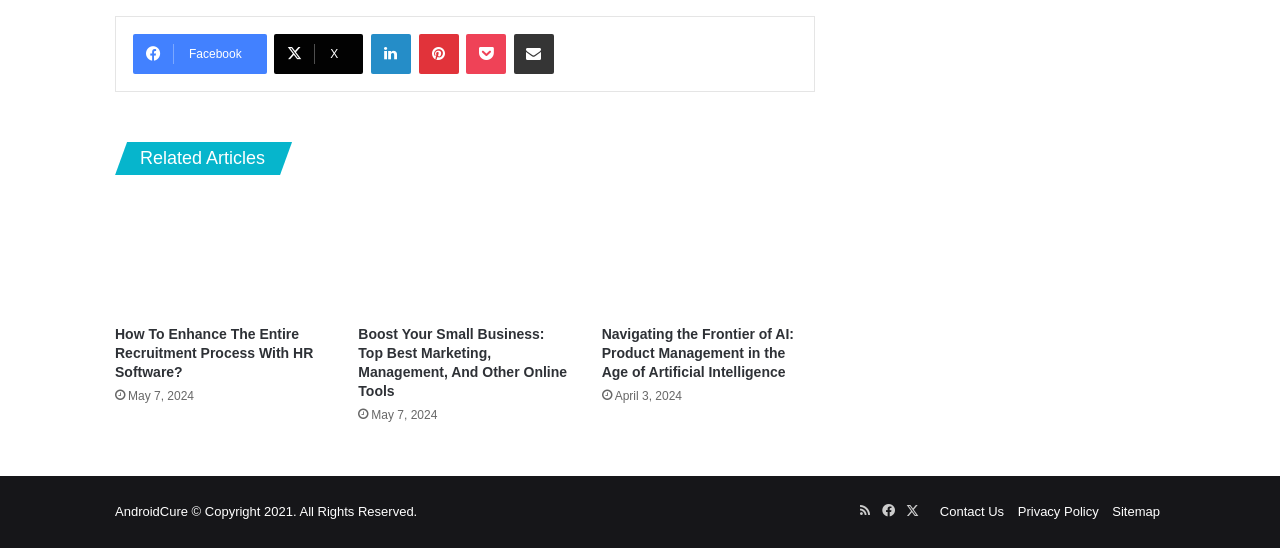What is the copyright year of the website AndroidCure?
Please give a well-detailed answer to the question.

I found the copyright year by looking at the StaticText element with the text 'AndroidCure © Copyright 2021. All Rights Reserved.' which is located at the bottom of the webpage.